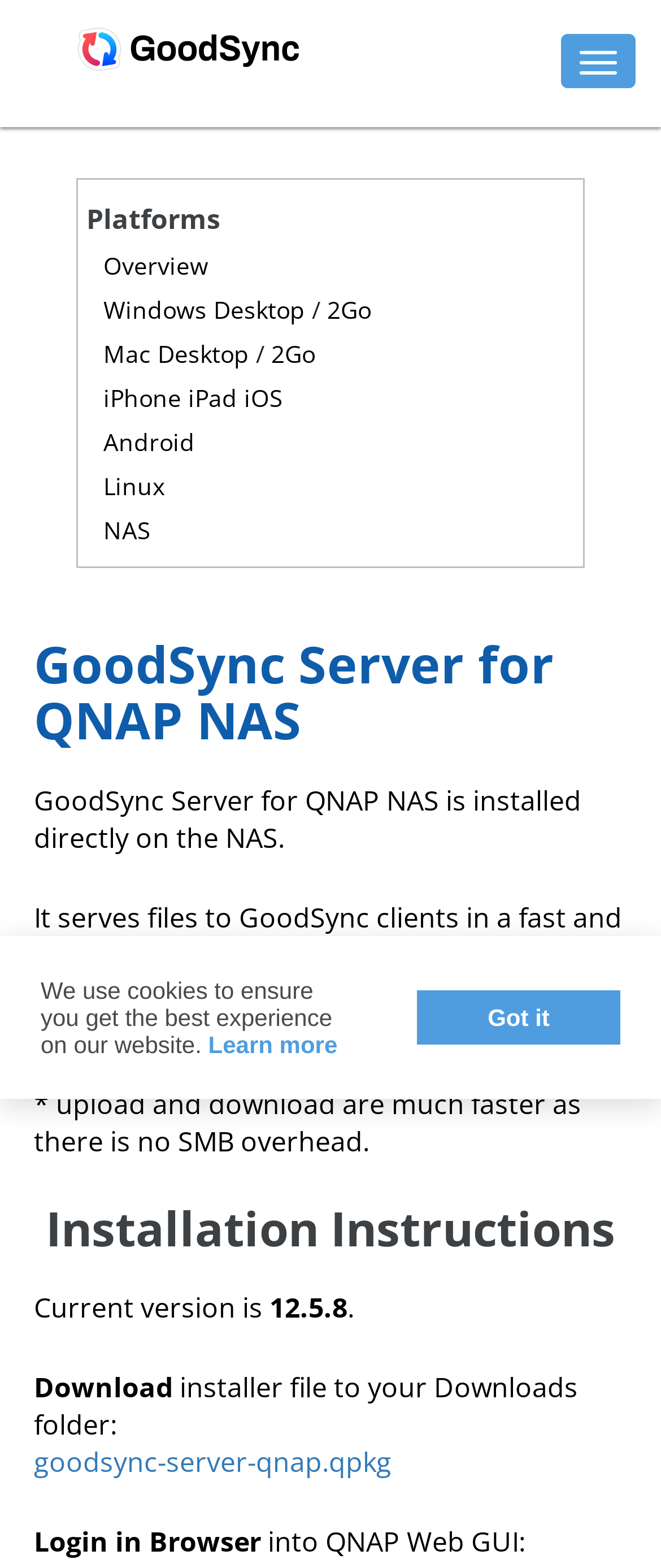Provide a brief response to the question below using one word or phrase:
What is the file format of the installer file?

qpkg